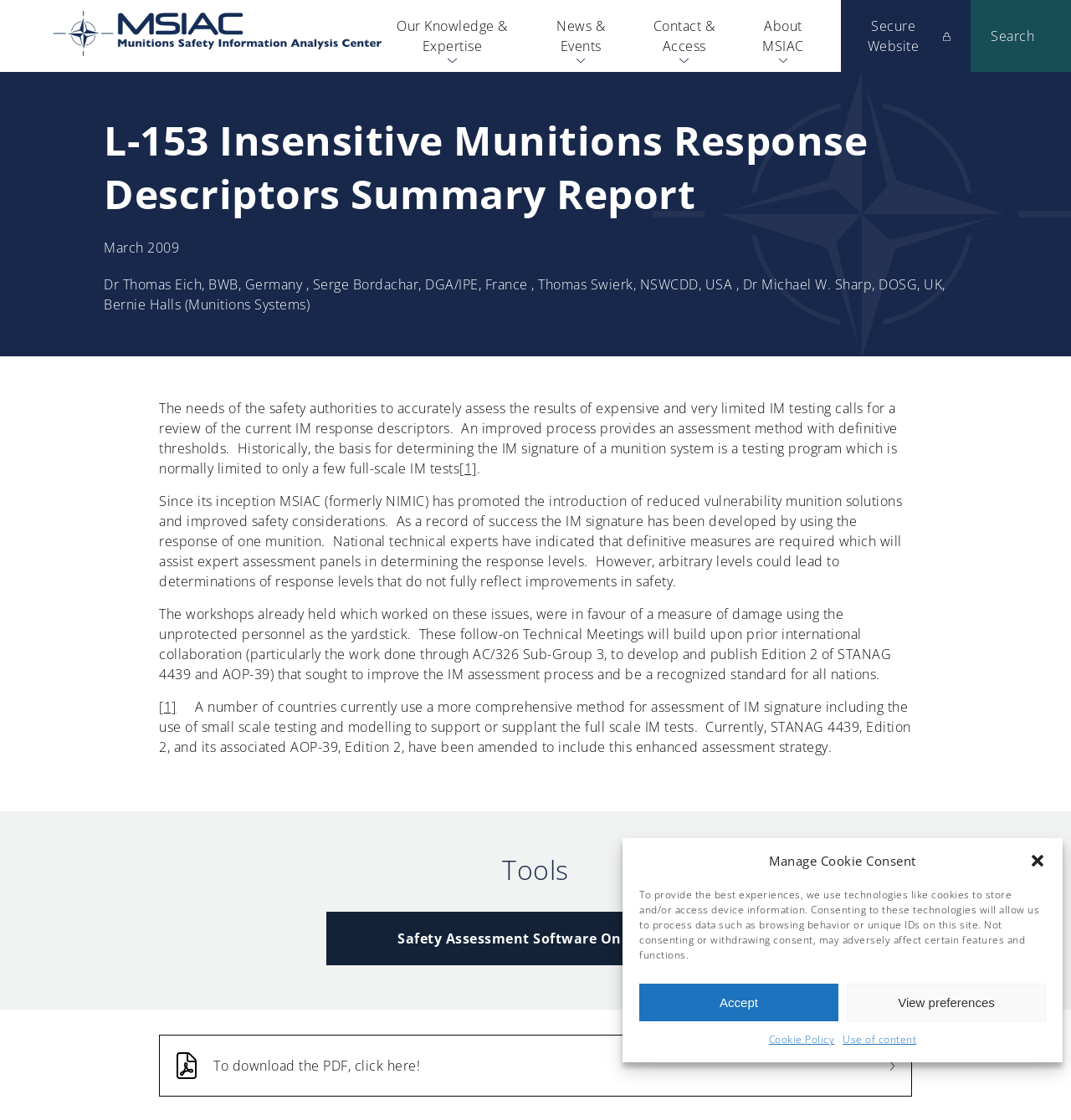Provide an in-depth description of the elements and layout of the webpage.

This webpage appears to be a report summary from the Munitions Safety Information Analysis Center (MSIAC). At the top, there is a dialog box for managing cookie consent, which includes buttons to accept, view preferences, and close the dialog. Below this, there are several links and icons for navigating the website, including links to "Our Knowledge & Expertise", "News & Events", "Contact & Access", and "About MSIAC".

The main content of the webpage is a summary report titled "L-153 Insensitive Munitions Response Descriptors Summary Report". The report is dated March 2009 and lists several authors from various countries. The report discusses the need for a review of current insensitive munitions (IM) response descriptors and proposes an improved process for assessing IM signatures.

The report is divided into several sections, with headings and paragraphs of text. There are also several links and images throughout the report, including links to references and images of icons. At the bottom of the page, there is a heading for "Tools" and a link to "Safety Assessment Software Online (SASO)". There is also a link to download the report as a PDF.

Overall, the webpage appears to be a technical report on insensitive munitions response descriptors, with a focus on improving the assessment process and promoting safety considerations.